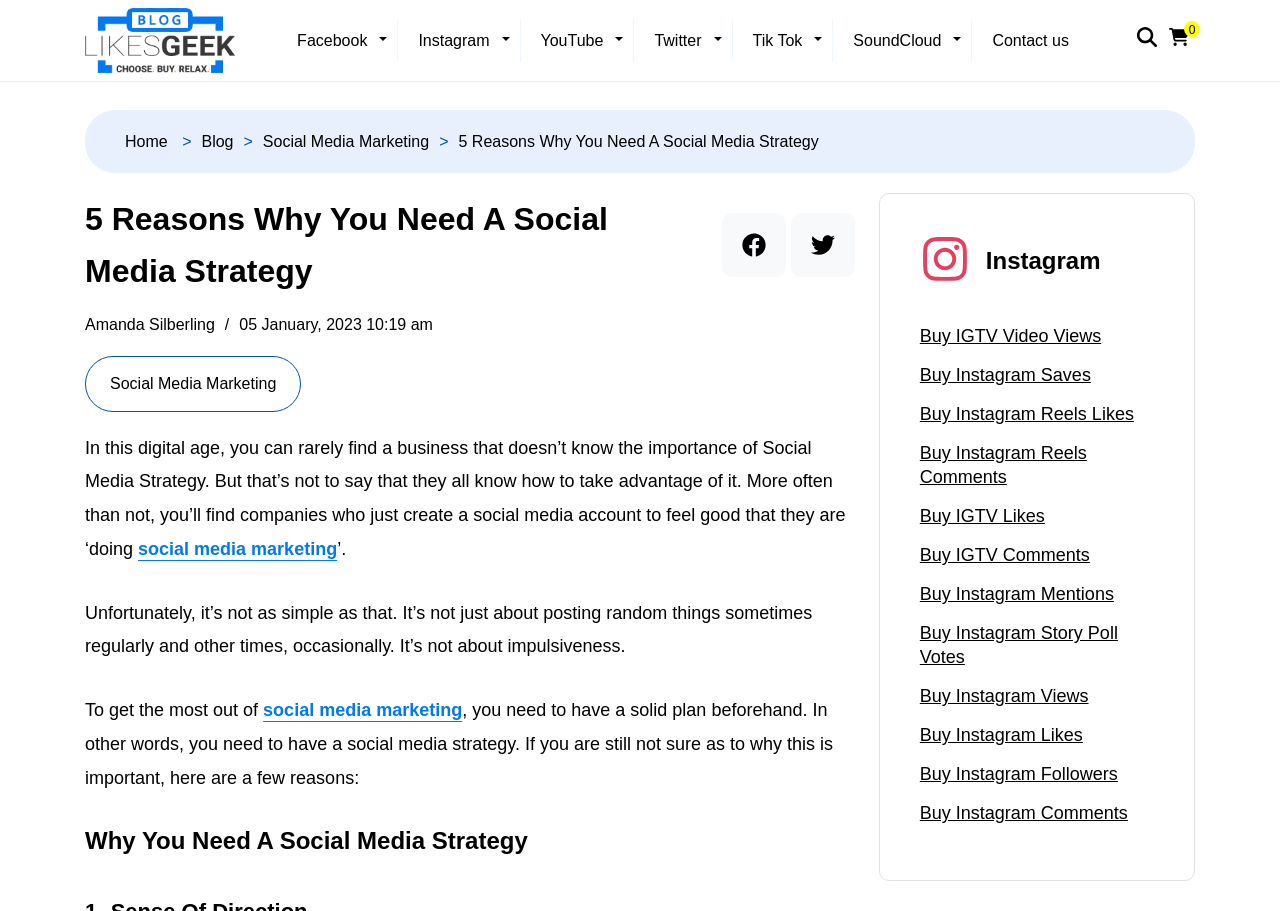Provide a thorough description of this webpage.

This webpage is about the importance of having a social media strategy. At the top, there is a heading that reads "5 Reasons Why You Need A Social Media Strategy" and a link to buy Facebook likes. Below this, there are links to various social media platforms, including Facebook, Instagram, YouTube, Twitter, Tik Tok, and SoundCloud, as well as a contact us link and a search button.

On the left side of the page, there is a navigation menu with links to the home page, blog, and social media marketing. Below this, there is a heading that reads "5 Reasons Why You Need A Social Media Strategy" again, followed by a brief introduction to the importance of social media strategy in the digital age.

The main content of the page is divided into sections, with headings and paragraphs of text. The text explains that having a social media strategy is not just about creating an account and posting randomly, but rather about having a solid plan beforehand. The page then lists five reasons why a social media strategy is important, with each reason explained in a separate section.

Throughout the page, there are images and links to various social media platforms, including Instagram, Facebook, and Twitter. There are also links to buy Instagram views, likes, comments, and followers, as well as other social media services. At the bottom of the page, there is a section with multiple links to buy Instagram services, including IGTV video views, Instagram saves, and Instagram reels likes.

Overall, the page is focused on explaining the importance of having a social media strategy and providing resources for businesses to improve their social media presence.